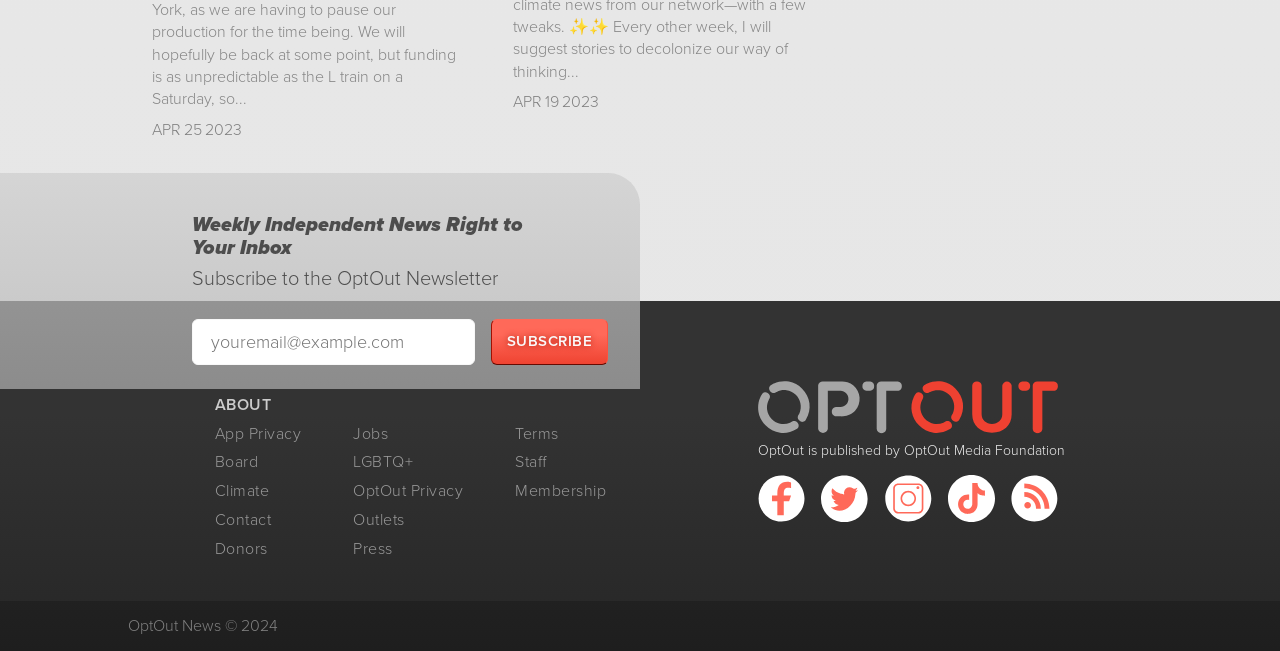What is the purpose of the textbox with the label 'Email'?
Provide a thorough and detailed answer to the question.

I inferred the purpose of the textbox by analyzing its context. The textbox is located below the 'Subscribe to the OptOut Newsletter' StaticText element with ID 161, and it has a label 'Email' with ID 497. This suggests that the textbox is used to input an email address to subscribe to the newsletter.